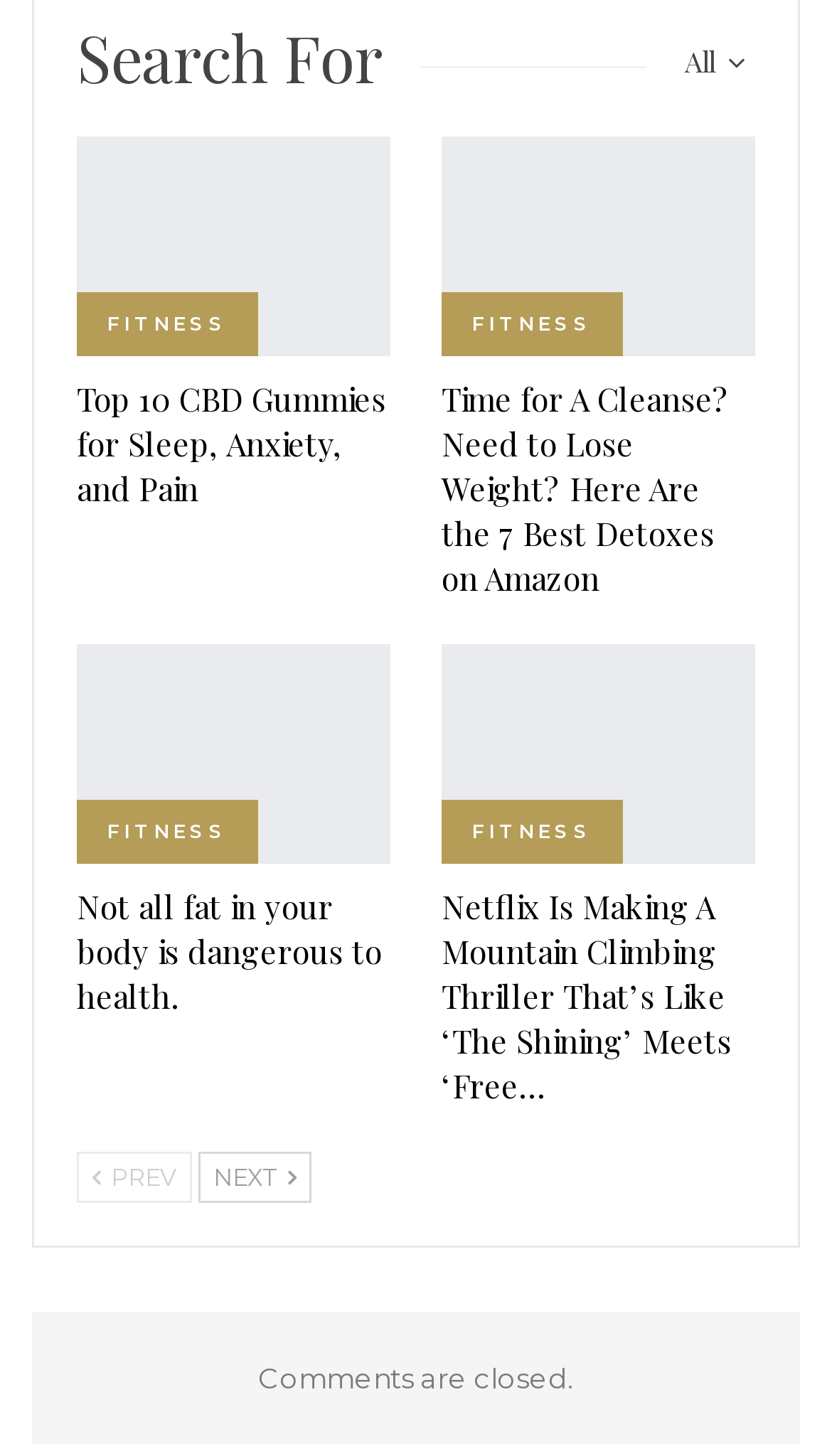Locate the bounding box coordinates of the element that should be clicked to fulfill the instruction: "click on the 'All' link".

[0.777, 0.017, 0.908, 0.068]